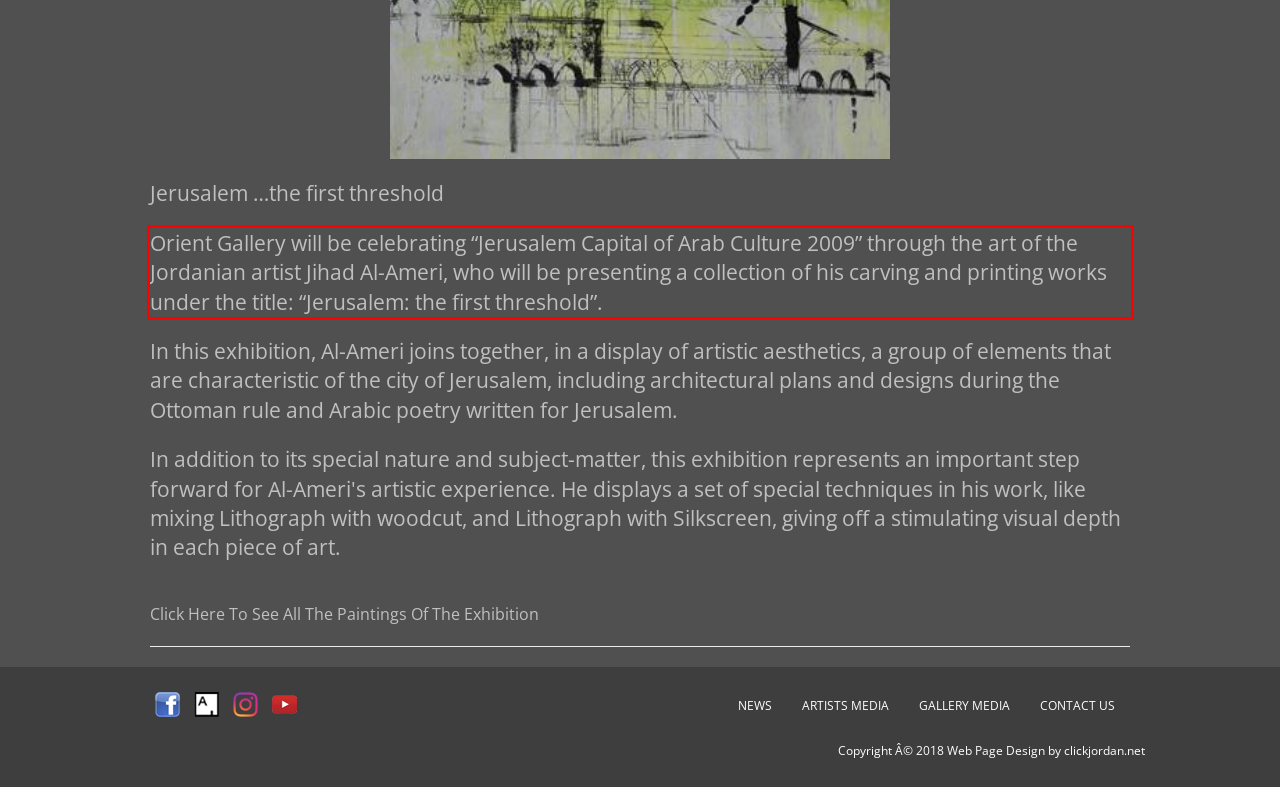In the screenshot of the webpage, find the red bounding box and perform OCR to obtain the text content restricted within this red bounding box.

Orient Gallery will be celebrating “Jerusalem Capital of Arab Culture 2009” through the art of the Jordanian artist Jihad Al-Ameri, who will be presenting a collection of his carving and printing works under the title: “Jerusalem: the first threshold”.